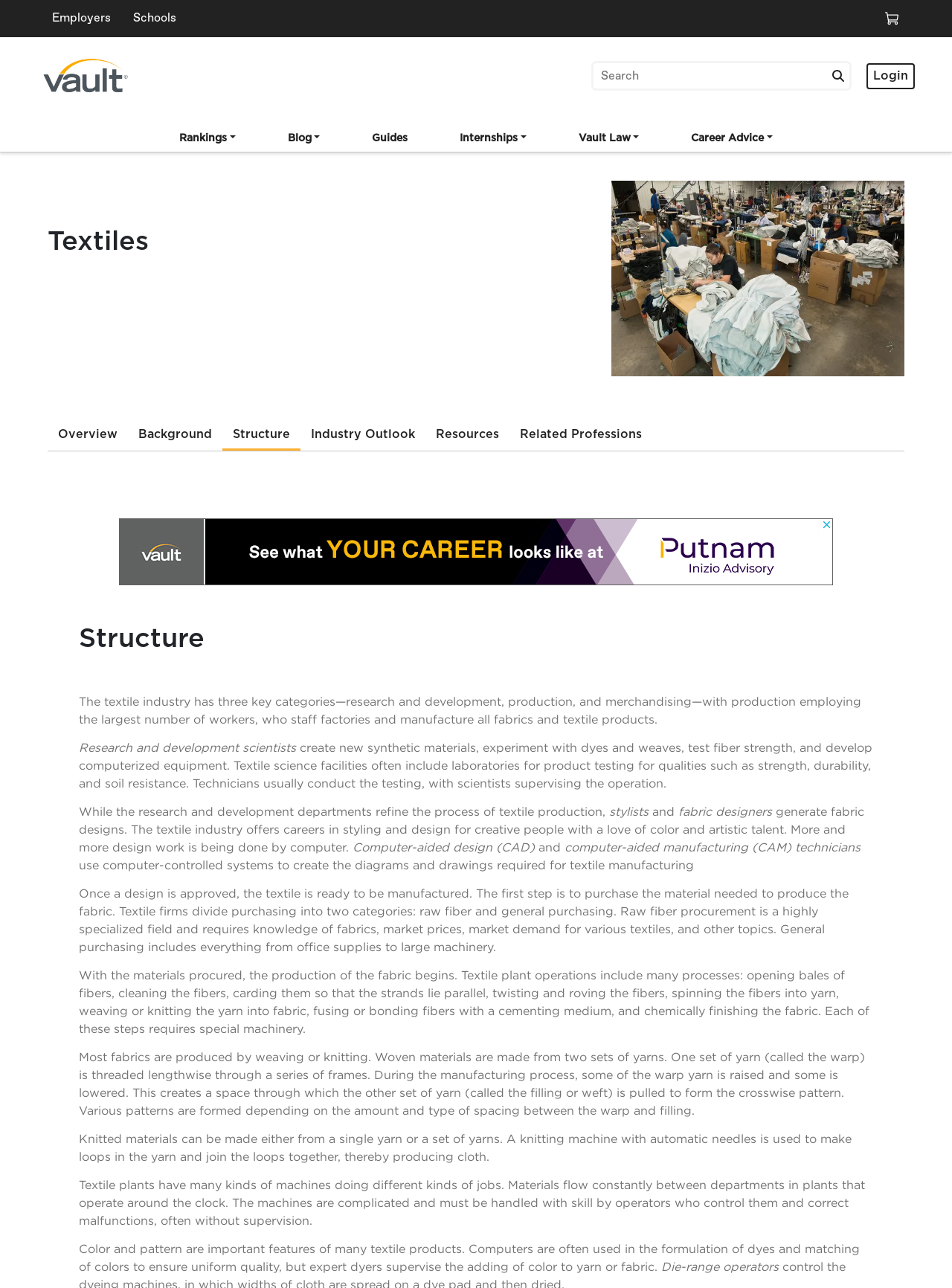What is the purpose of computer-aided design (CAD) technicians?
Could you answer the question in a detailed manner, providing as much information as possible?

According to the webpage, computer-aided design (CAD) technicians use computer-controlled systems to create the diagrams and drawings required for textile manufacturing.